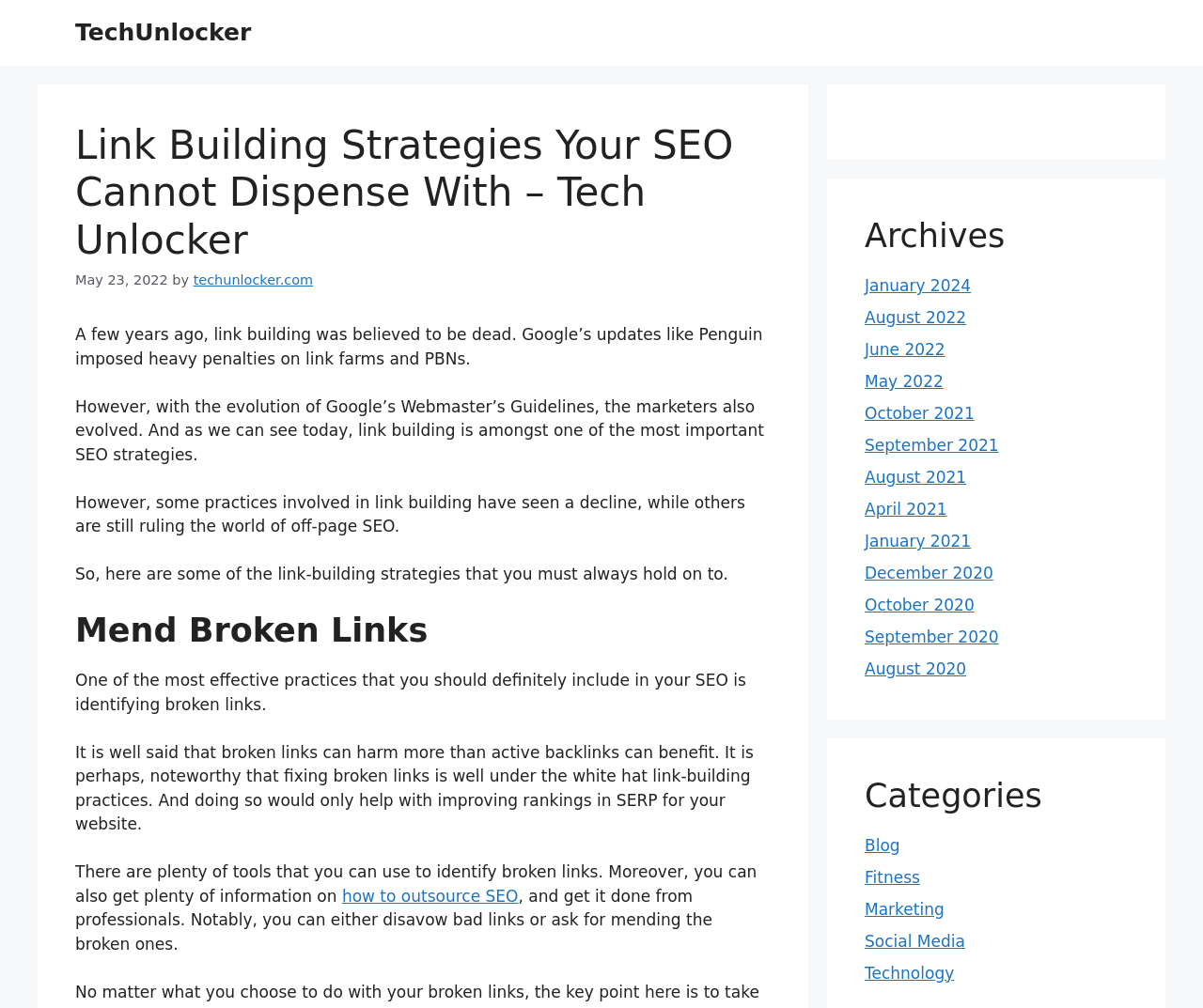Convey a detailed summary of the webpage, mentioning all key elements.

This webpage is about link building strategies for SEO, with the main title "Link Building Strategies Your SEO Cannot Dispense With – Tech Unlocker" at the top. Below the title, there is a banner with the site's name "TechUnlocker" on the left side, and a time stamp "May 23, 2022" on the right side.

The main content of the webpage is divided into several sections. The first section starts with a brief introduction to link building, followed by three paragraphs of text discussing the evolution of link building strategies and their importance in SEO.

Below the introduction, there is a heading "Mend Broken Links" which is followed by three paragraphs of text explaining the importance of identifying and fixing broken links. There is also a link to an article about outsourcing SEO in this section.

On the right side of the webpage, there are two complementary sections. The top section has a heading "Archives" with a list of links to monthly archives from January 2024 to August 2020. The bottom section has a heading "Categories" with a list of links to different categories such as Blog, Fitness, Marketing, Social Media, and Technology.

Overall, the webpage has a simple layout with a focus on providing informative content about link building strategies for SEO.